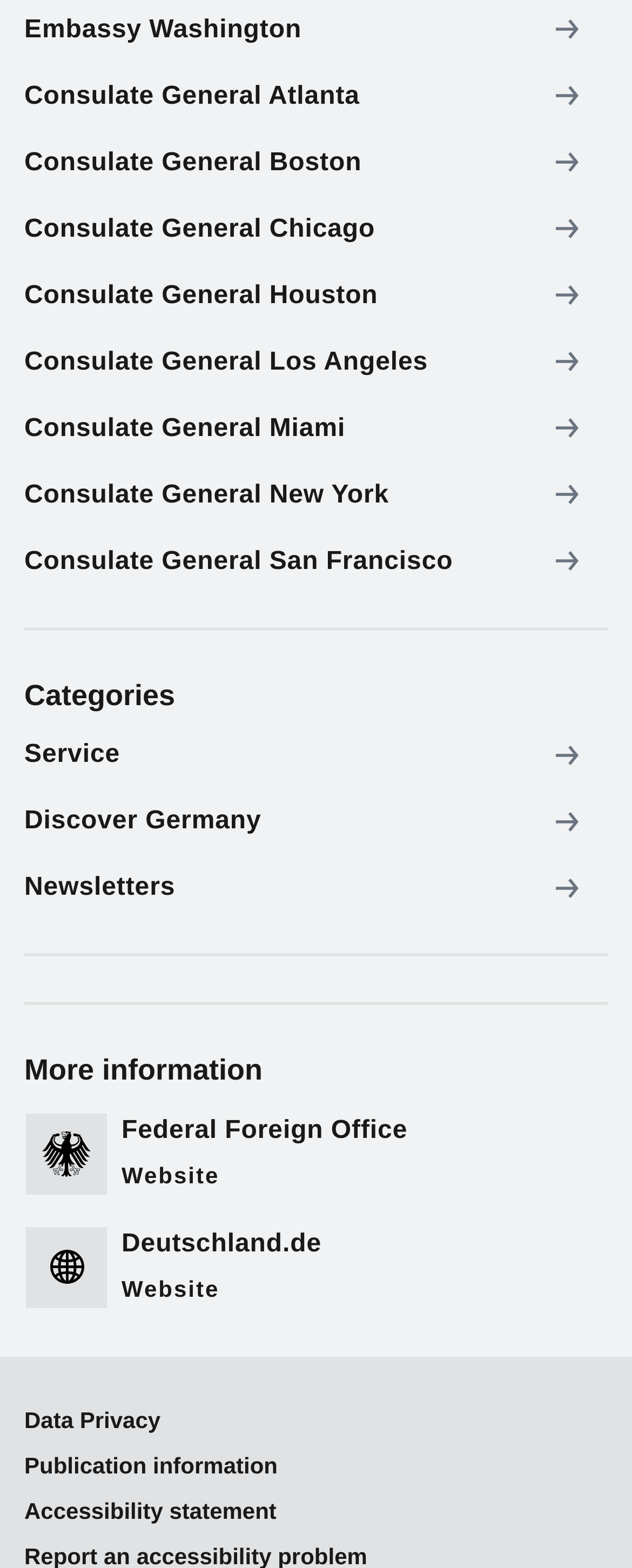Please identify the bounding box coordinates of the element I should click to complete this instruction: 'View Discover Germany'. The coordinates should be given as four float numbers between 0 and 1, like this: [left, top, right, bottom].

[0.015, 0.503, 0.962, 0.545]